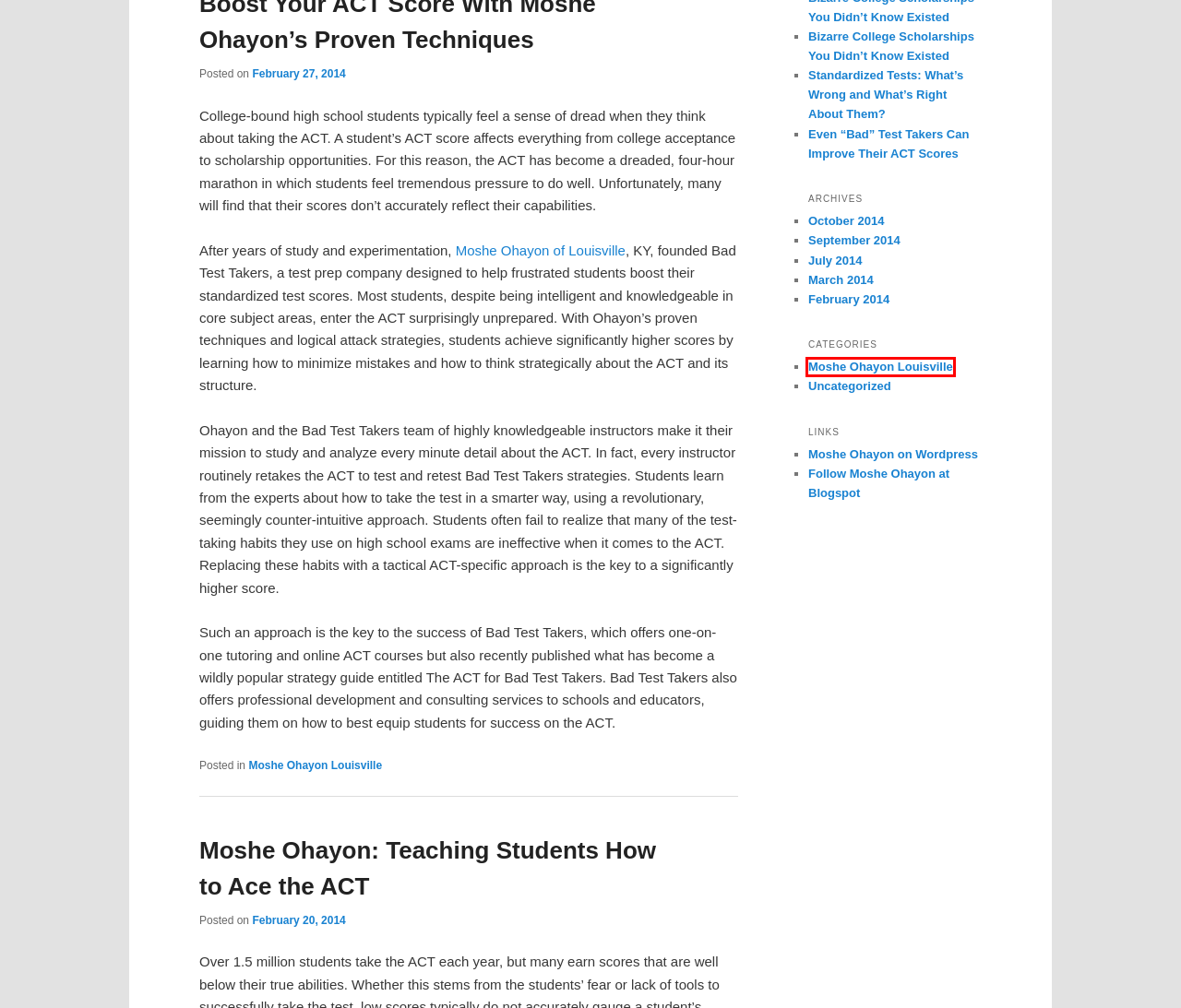Inspect the screenshot of a webpage with a red rectangle bounding box. Identify the webpage description that best corresponds to the new webpage after clicking the element inside the bounding box. Here are the candidates:
A. Uncategorized Archives - Moshe OhayonMoshe Ohayon
B. September 2014 - Moshe OhayonMoshe Ohayon
C. Moshe Ohayon: Teaching Students How to Ace the ACTMoshe Ohayon
D. Moshe Ohayon Louisville Archives - Moshe OhayonMoshe Ohayon
E. October 2014 - Moshe OhayonMoshe Ohayon
F. Bizarre College Scholarships You Didn’t Know ExistedMoshe Ohayon
G. March 2014 - Moshe OhayonMoshe Ohayon
H. July 2014 - Moshe OhayonMoshe Ohayon

D